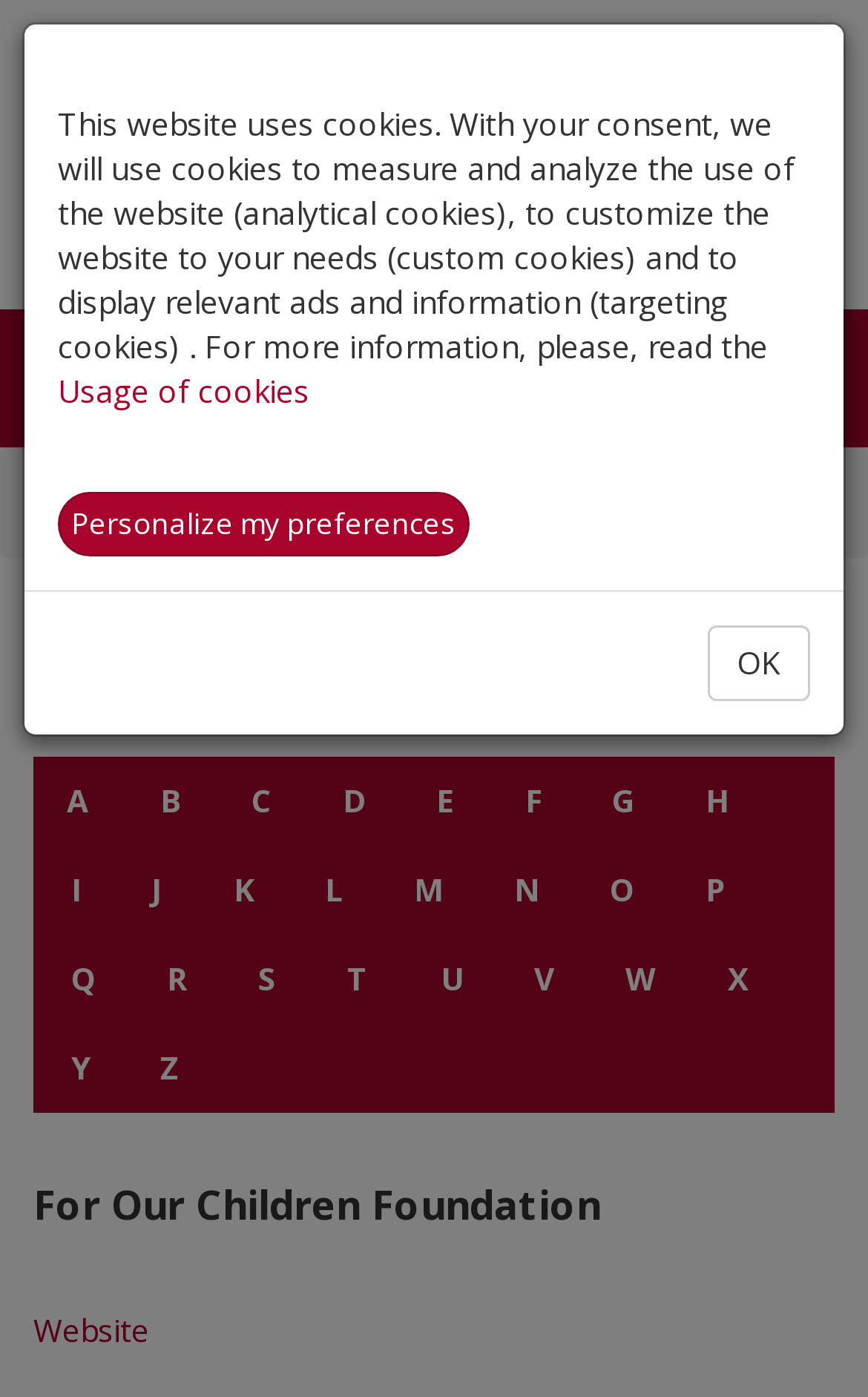Please provide the bounding box coordinates for the element that needs to be clicked to perform the instruction: "Visit the For Our Children Foundation website". The coordinates must consist of four float numbers between 0 and 1, formatted as [left, top, right, bottom].

[0.038, 0.937, 0.172, 0.967]